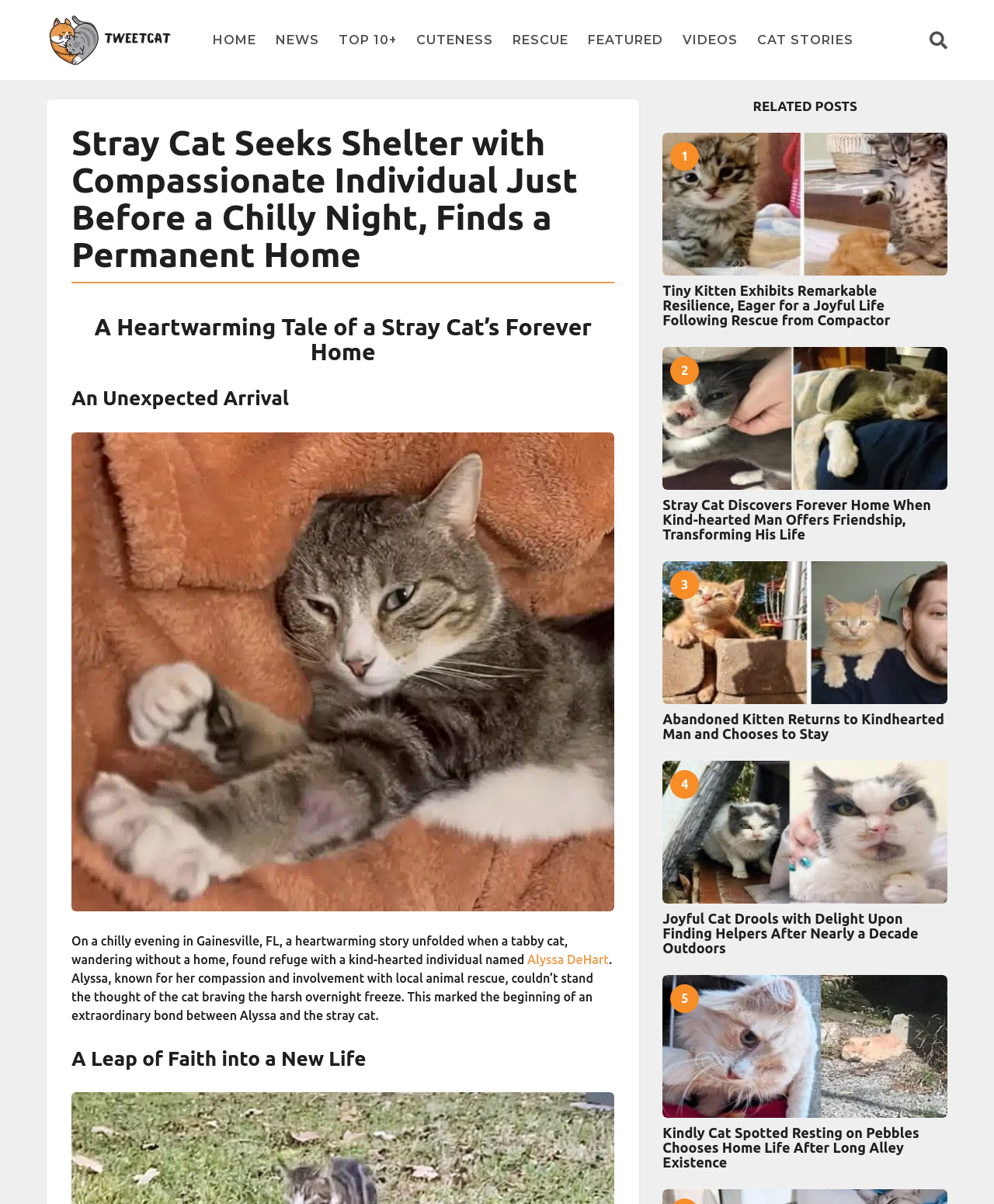Identify the bounding box coordinates for the element you need to click to achieve the following task: "Read the article 'Tiny Kitten Exhibits Remarkable Resilience'". The coordinates must be four float values ranging from 0 to 1, formatted as [left, top, right, bottom].

[0.667, 0.11, 0.953, 0.229]